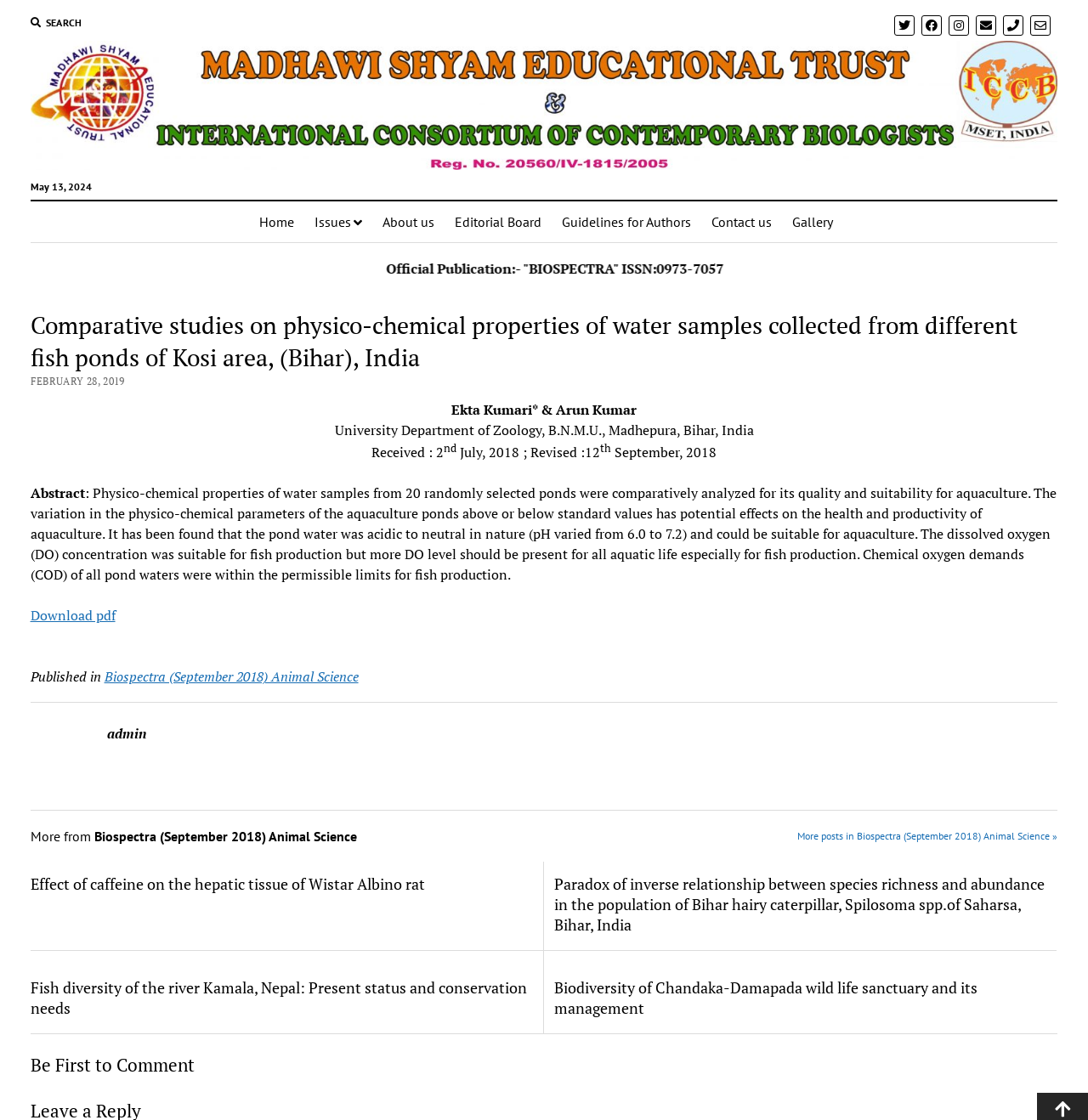Locate the headline of the webpage and generate its content.

Comparative studies on physico-chemical properties of water samples collected from different fish ponds of Kosi area, (Bihar), India